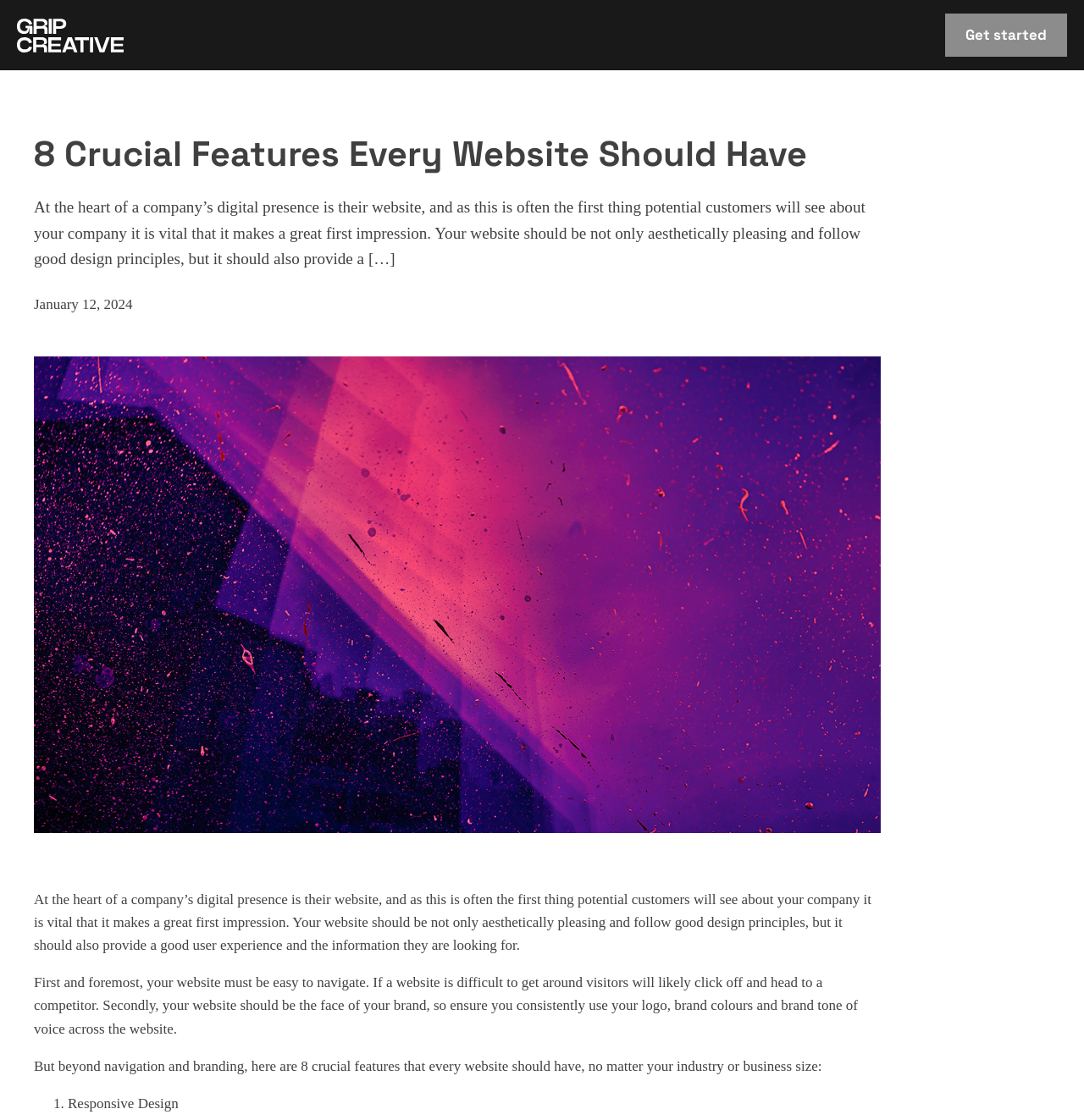Generate a thorough caption detailing the webpage content.

The webpage appears to be a blog post or article discussing the essential features of a website. At the top, there is a heading that reads "8 Crucial Features Every Website Should Have" in a prominent position, taking up a significant portion of the top section. Below the heading, there is a block of text that provides an introduction to the importance of a website in making a great first impression for potential customers. This text is followed by a date, "January 12, 2024", which likely indicates the publication date of the article.

Further down, there is another block of text that elaborates on the importance of a website's navigation and branding. This text is positioned near the middle of the page. Below this, there is a subheading that introduces the main topic of the article, "8 crucial features that every website should have, no matter your industry or business size".

The first item on this list is "Responsive Design", marked with a "1." list marker. This list item is positioned near the bottom of the page, with the text "Responsive Design" appearing to the right of the list marker. There is also a call-to-action button or link with the text "Get started" located at the top-right corner of the page.